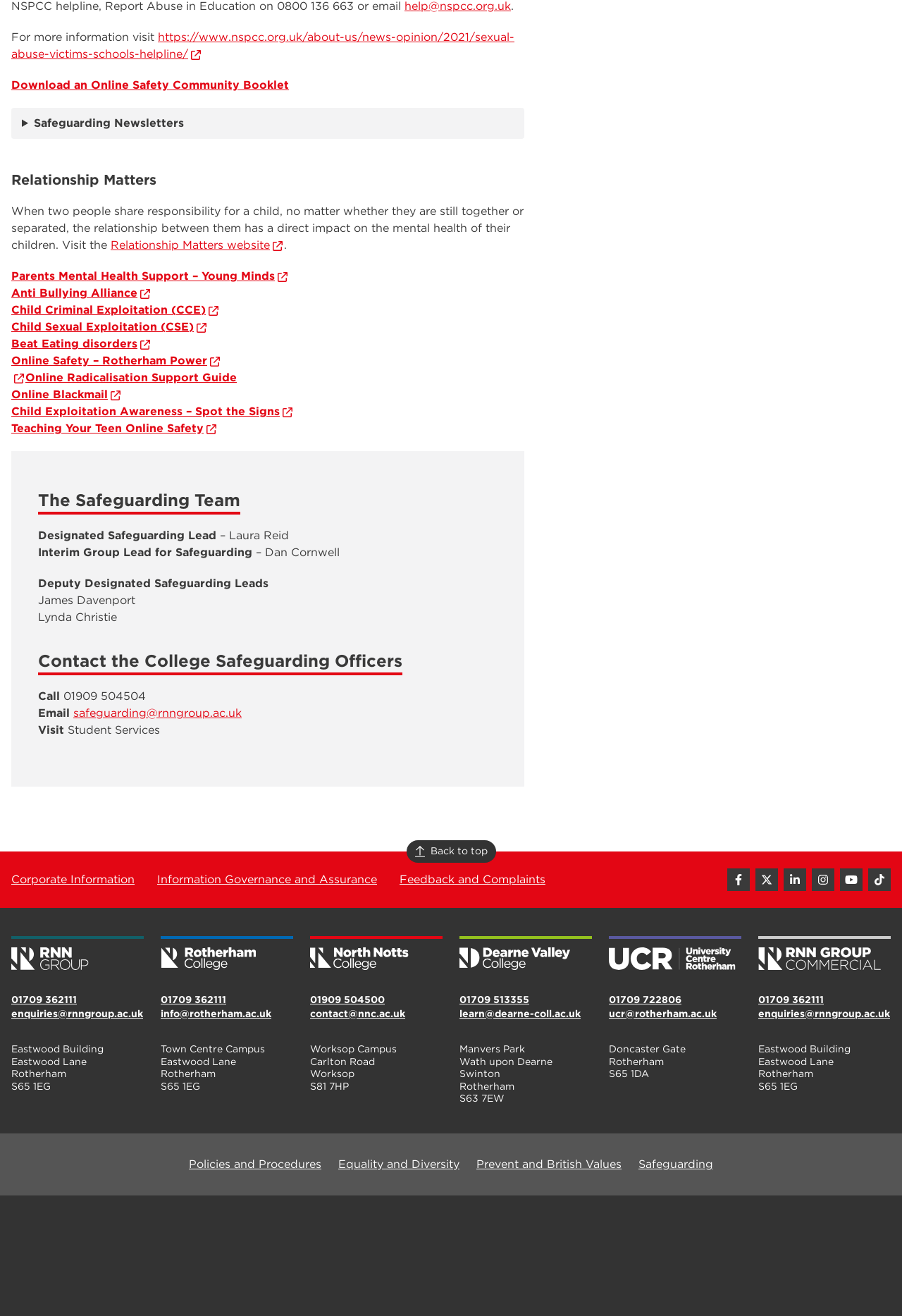Determine the bounding box coordinates for the HTML element mentioned in the following description: "title="LinkedIn"". The coordinates should be a list of four floats ranging from 0 to 1, represented as [left, top, right, bottom].

[0.869, 0.66, 0.894, 0.677]